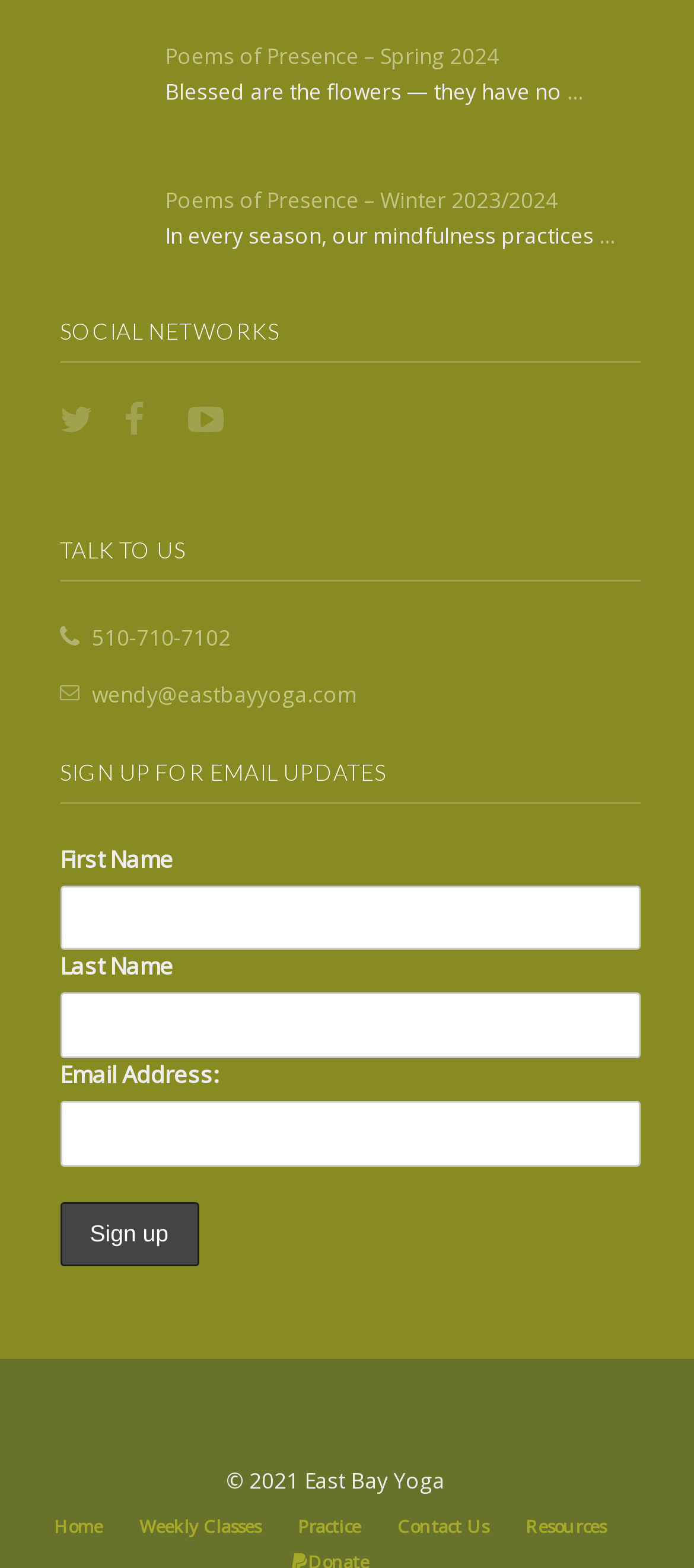Bounding box coordinates are specified in the format (top-left x, top-left y, bottom-right x, bottom-right y). All values are floating point numbers bounded between 0 and 1. Please provide the bounding box coordinate of the region this sentence describes: Resources

[0.758, 0.965, 0.873, 0.981]